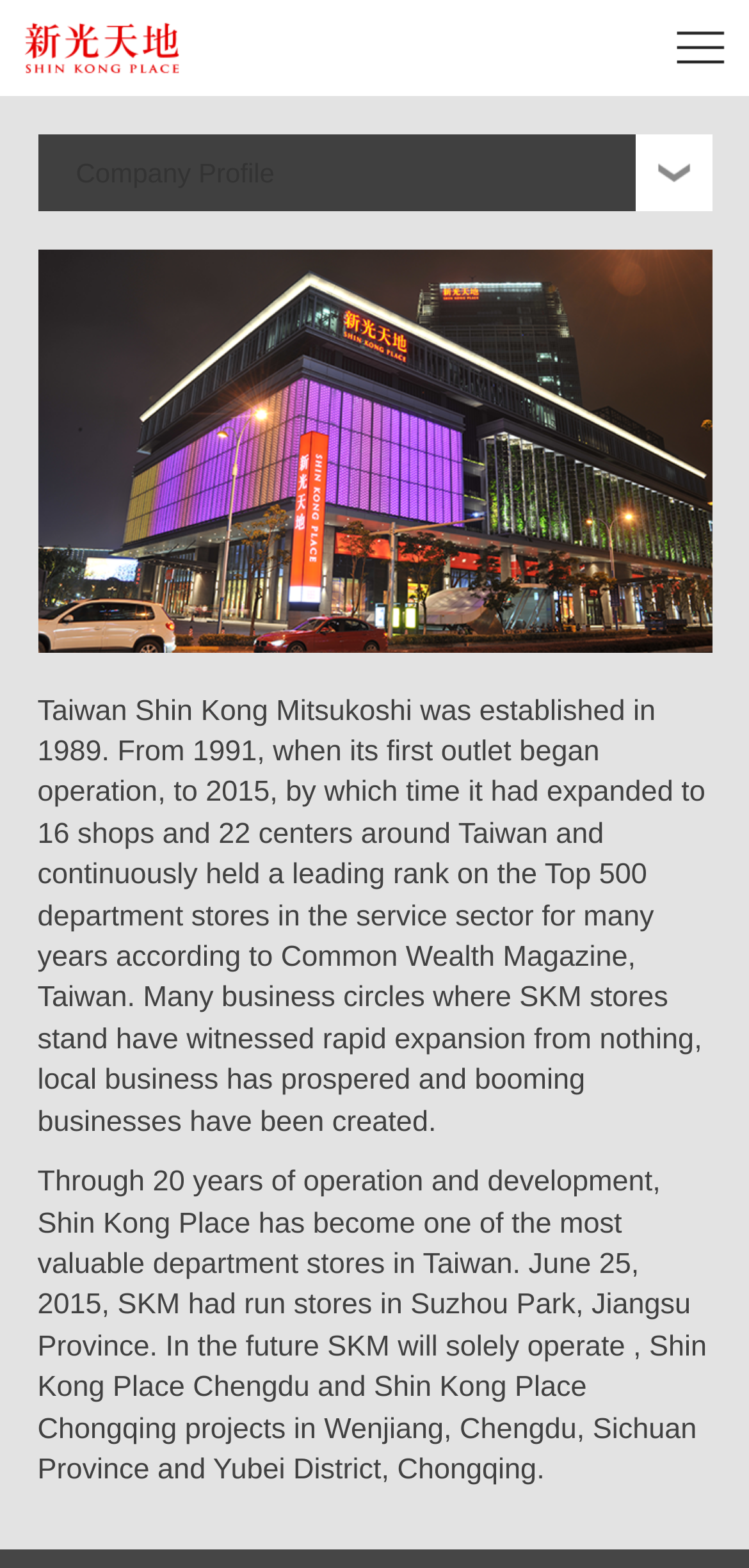Look at the image and write a detailed answer to the question: 
How many shops did Shin Kong Mitsukoshi have in Taiwan by 2015?

According to the StaticText element with the content 'Taiwan Shin Kong Mitsukoshi was established in 1989. From 1991, when its first outlet began operation, to 2015, by which time it had expanded to 16 shops and 22 centers around Taiwan...', I can infer that Shin Kong Mitsukoshi had 16 shops in Taiwan by 2015.